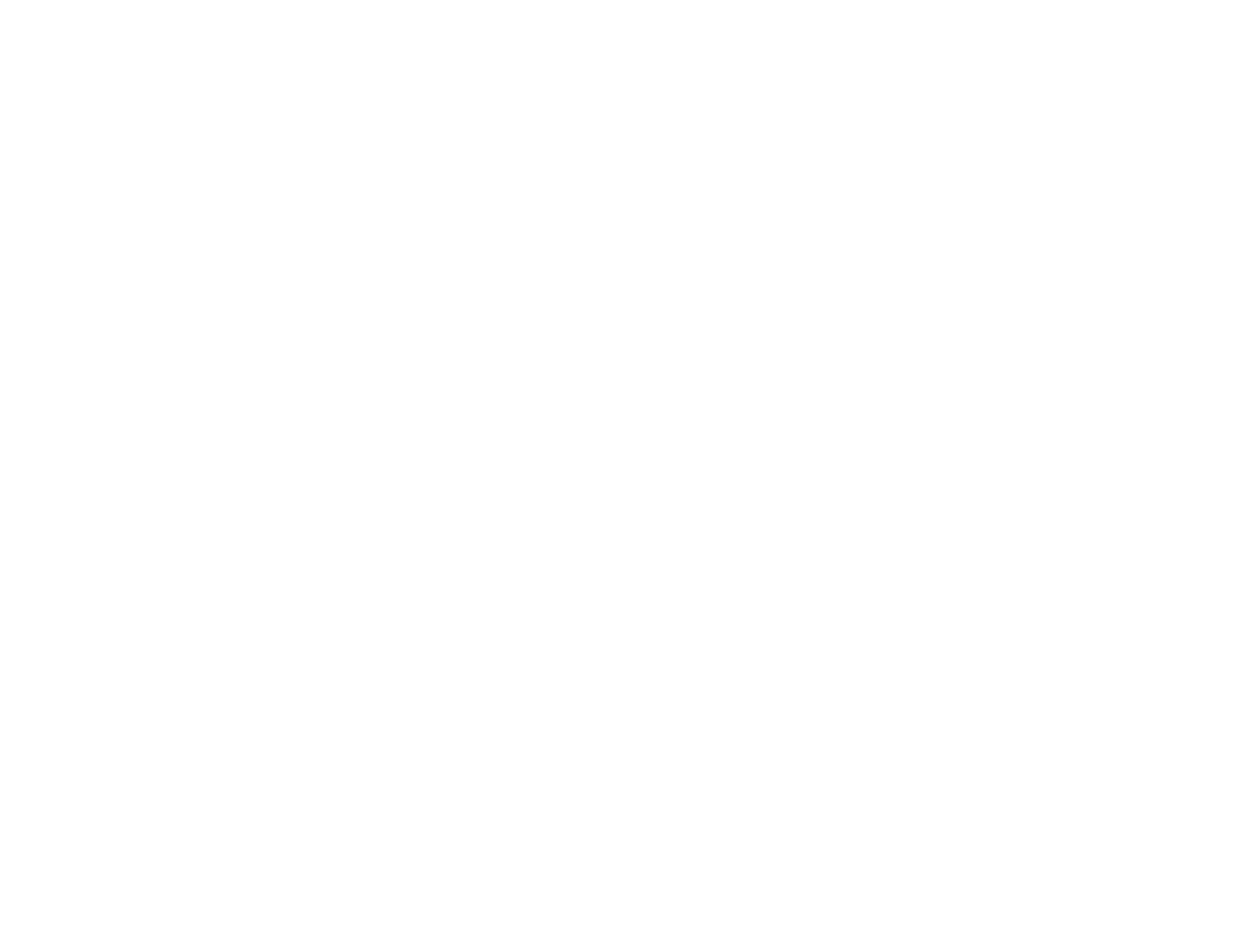Find the bounding box of the UI element described as: "aria-label="Wienholding" title="Wien Holding"". The bounding box coordinates should be given as four float values between 0 and 1, i.e., [left, top, right, bottom].

[0.752, 0.904, 0.826, 0.954]